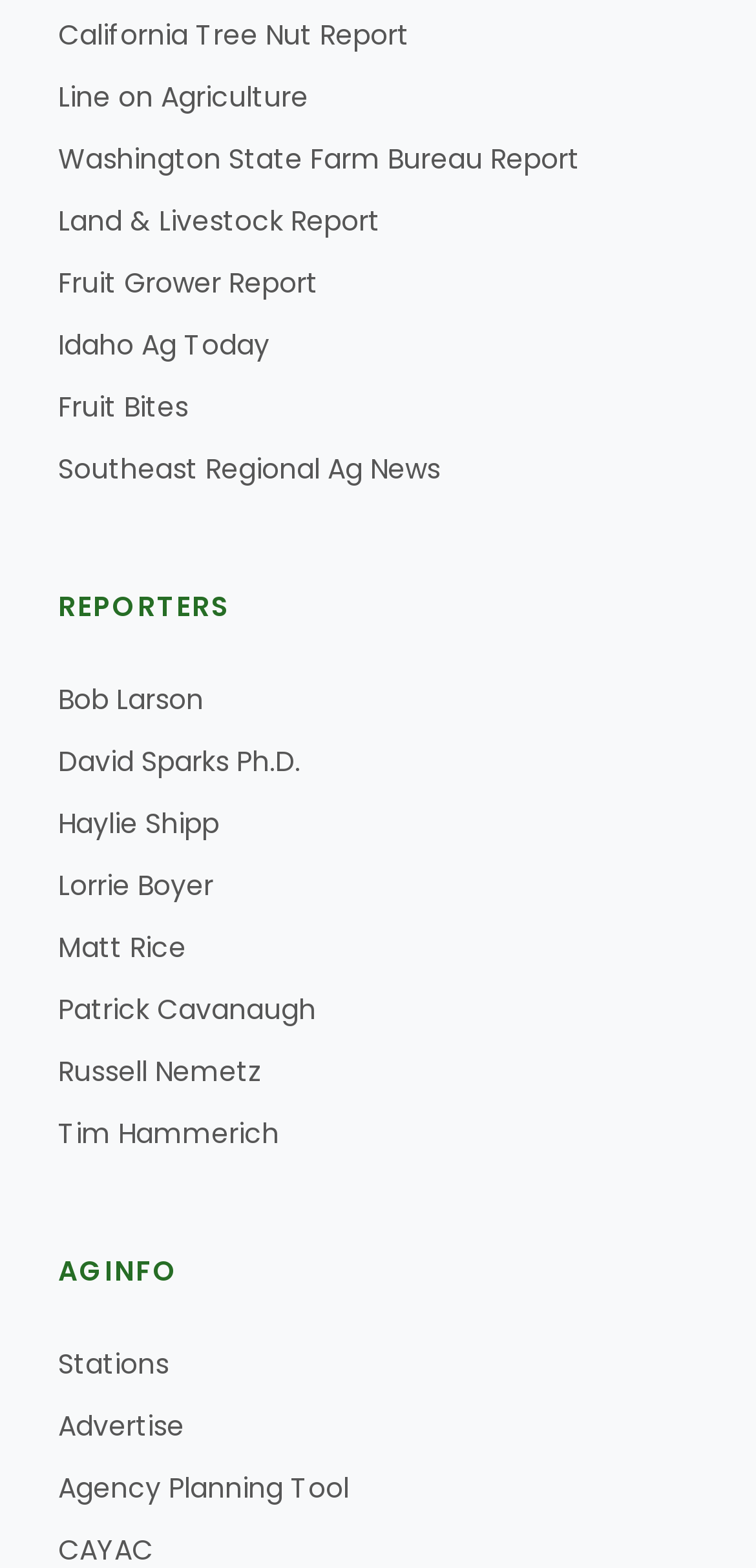Find the bounding box coordinates of the clickable area that will achieve the following instruction: "Follow on Twitter".

None